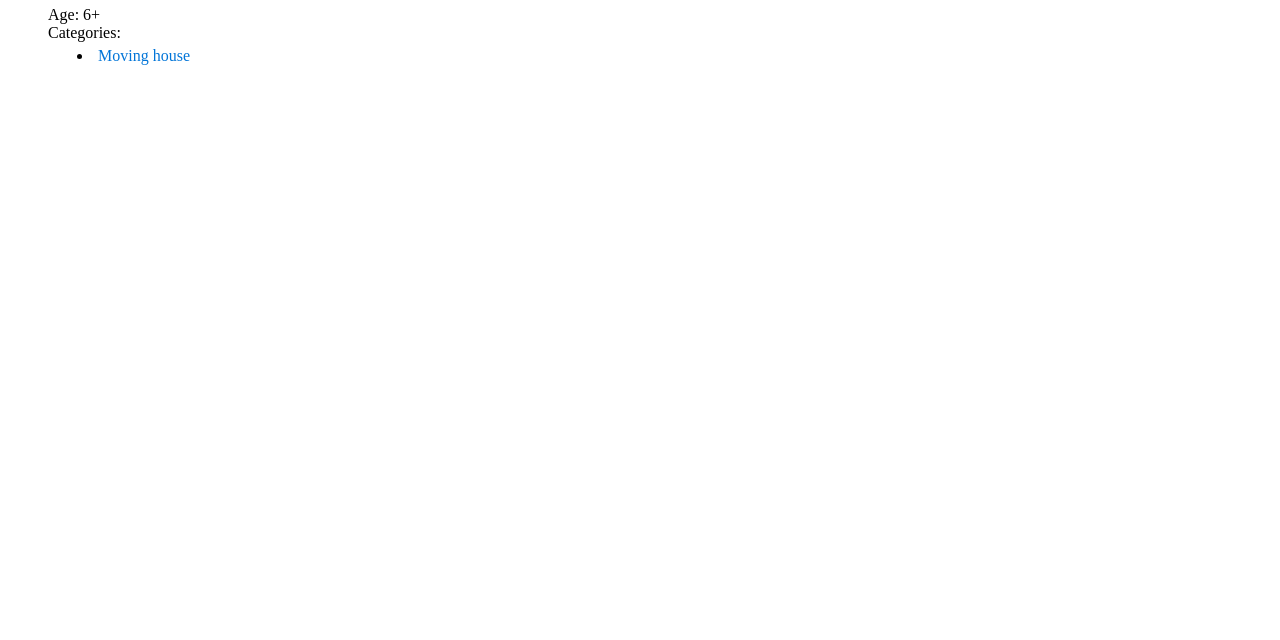Identify the bounding box for the described UI element. Provide the coordinates in (top-left x, top-left y, bottom-right x, bottom-right y) format with values ranging from 0 to 1: Moving house

[0.077, 0.073, 0.148, 0.1]